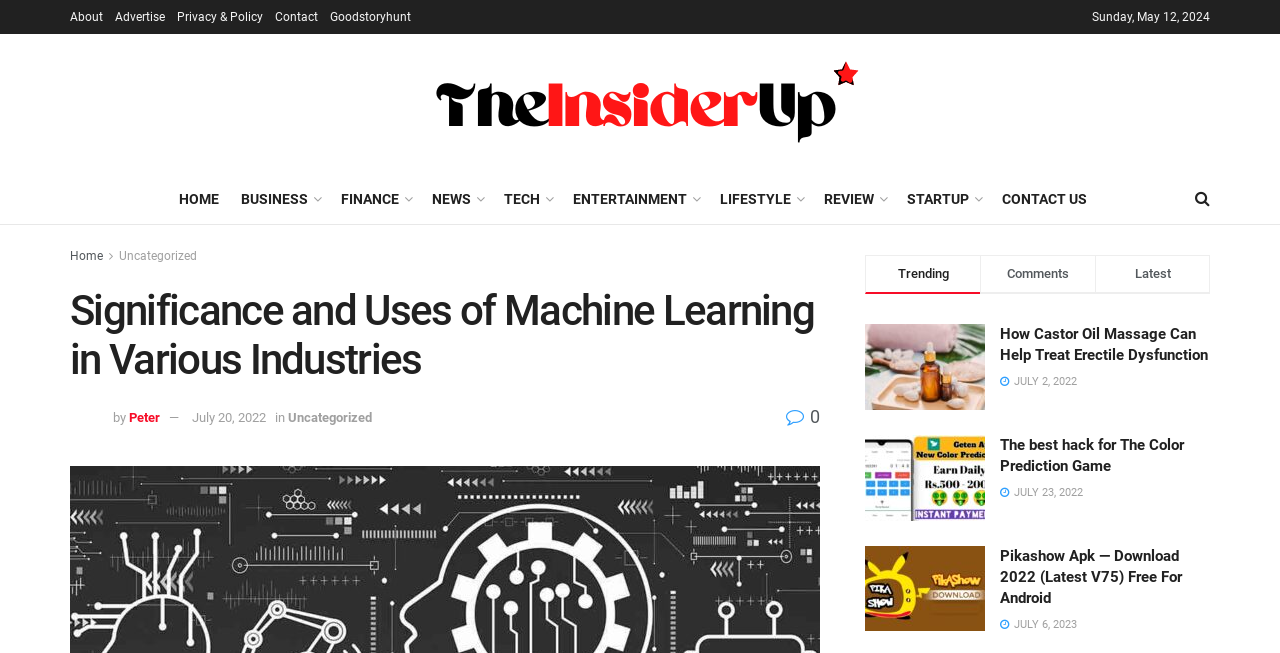How many articles are listed on the webpage?
Refer to the image and provide a one-word or short phrase answer.

3